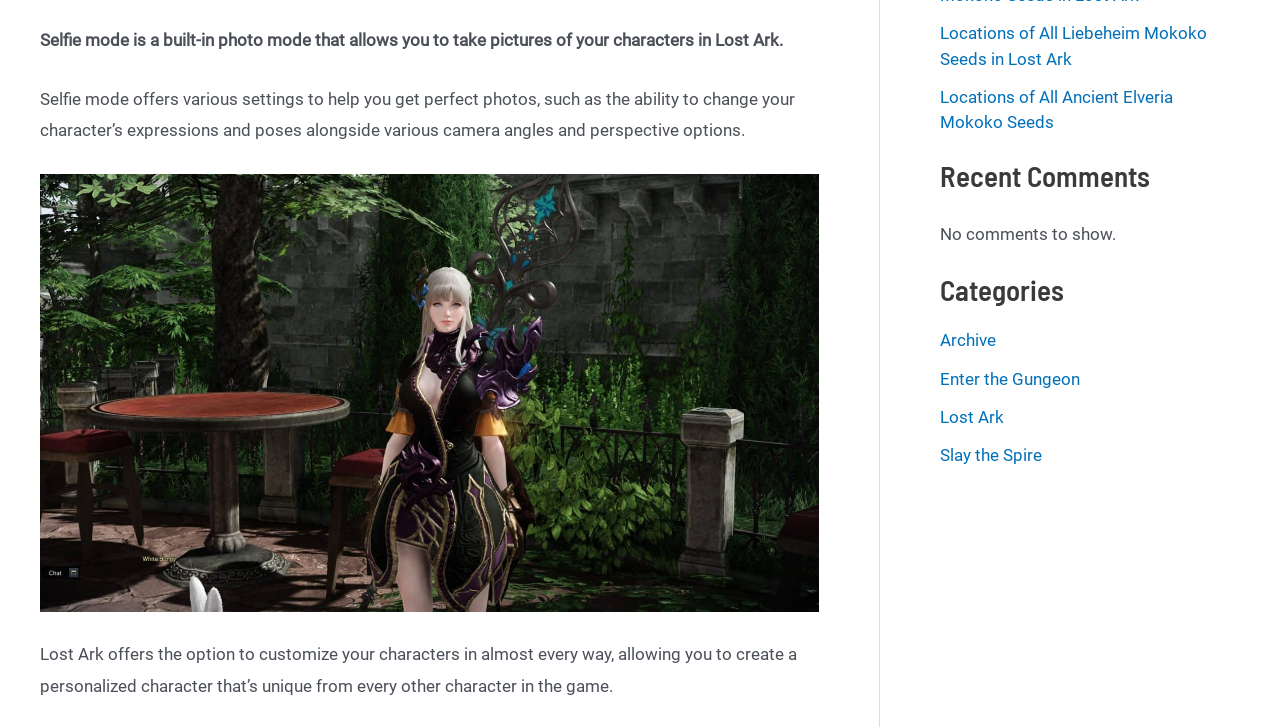Using the provided description: "Slay the Spire", find the bounding box coordinates of the corresponding UI element. The output should be four float numbers between 0 and 1, in the format [left, top, right, bottom].

[0.734, 0.612, 0.814, 0.64]